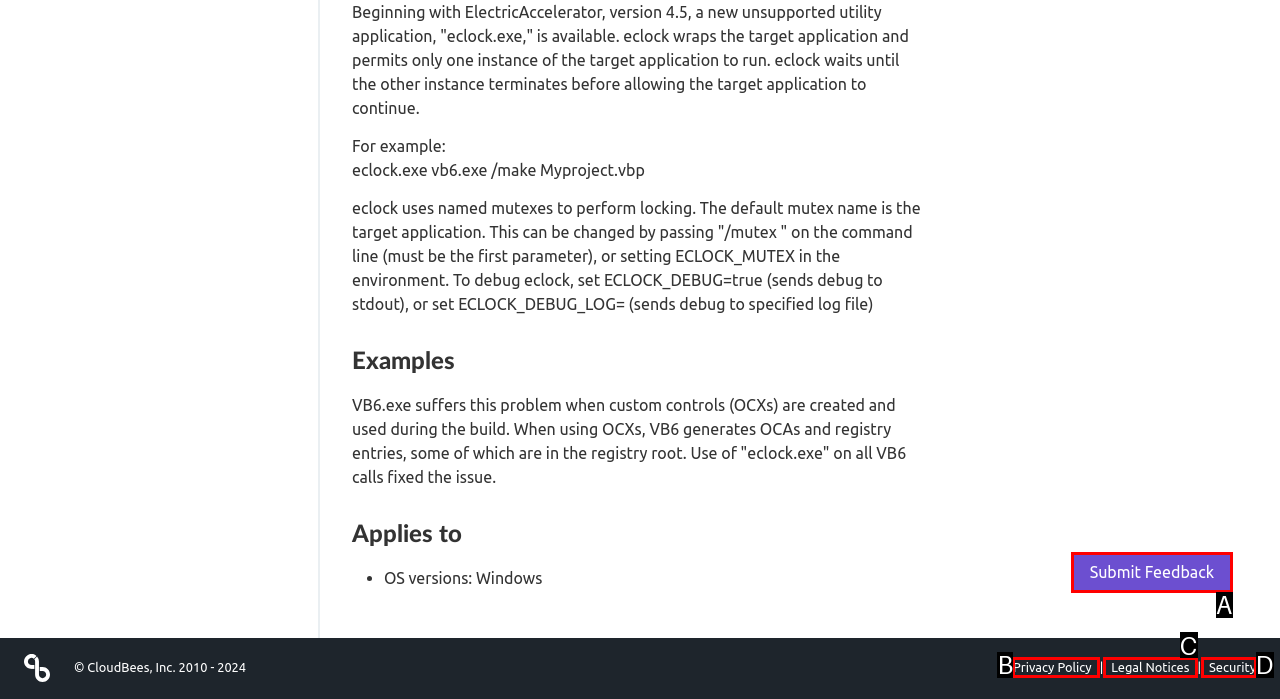Tell me the letter of the HTML element that best matches the description: Privacy Policy from the provided options.

B